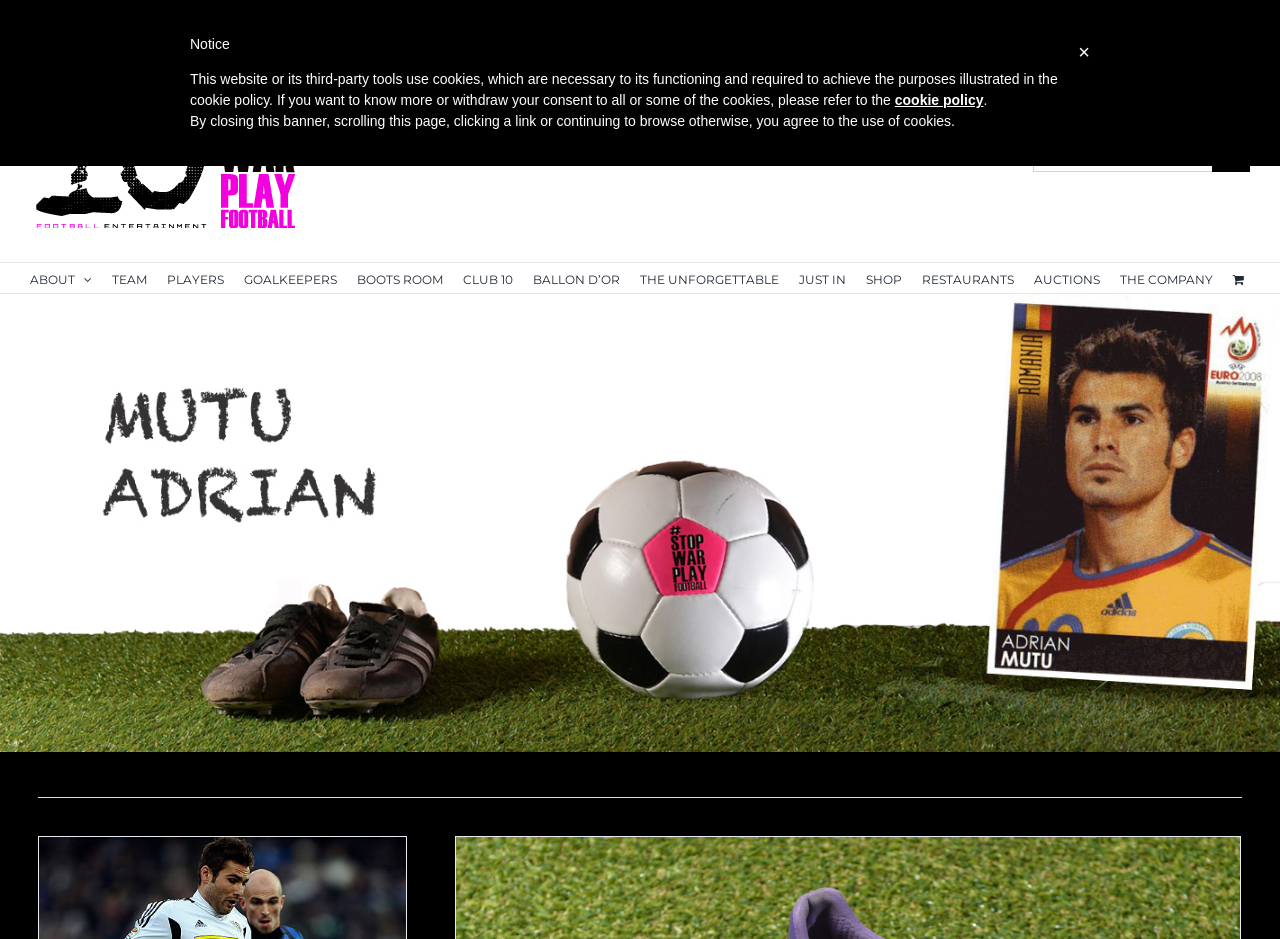How many main menu items are there?
Look at the screenshot and respond with one word or a short phrase.

14